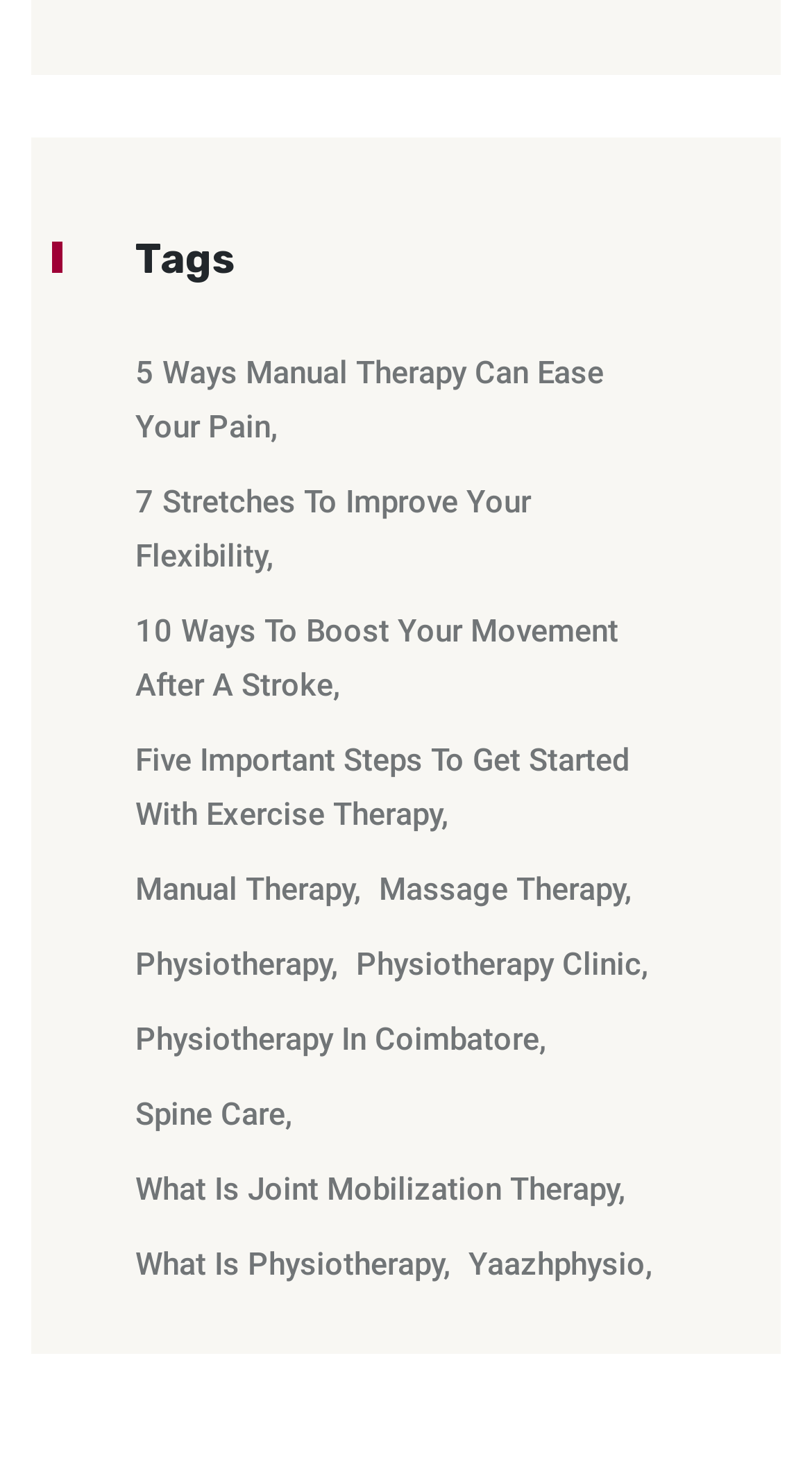What is the last link on the webpage?
Answer the question with a single word or phrase, referring to the image.

yaazhphysio